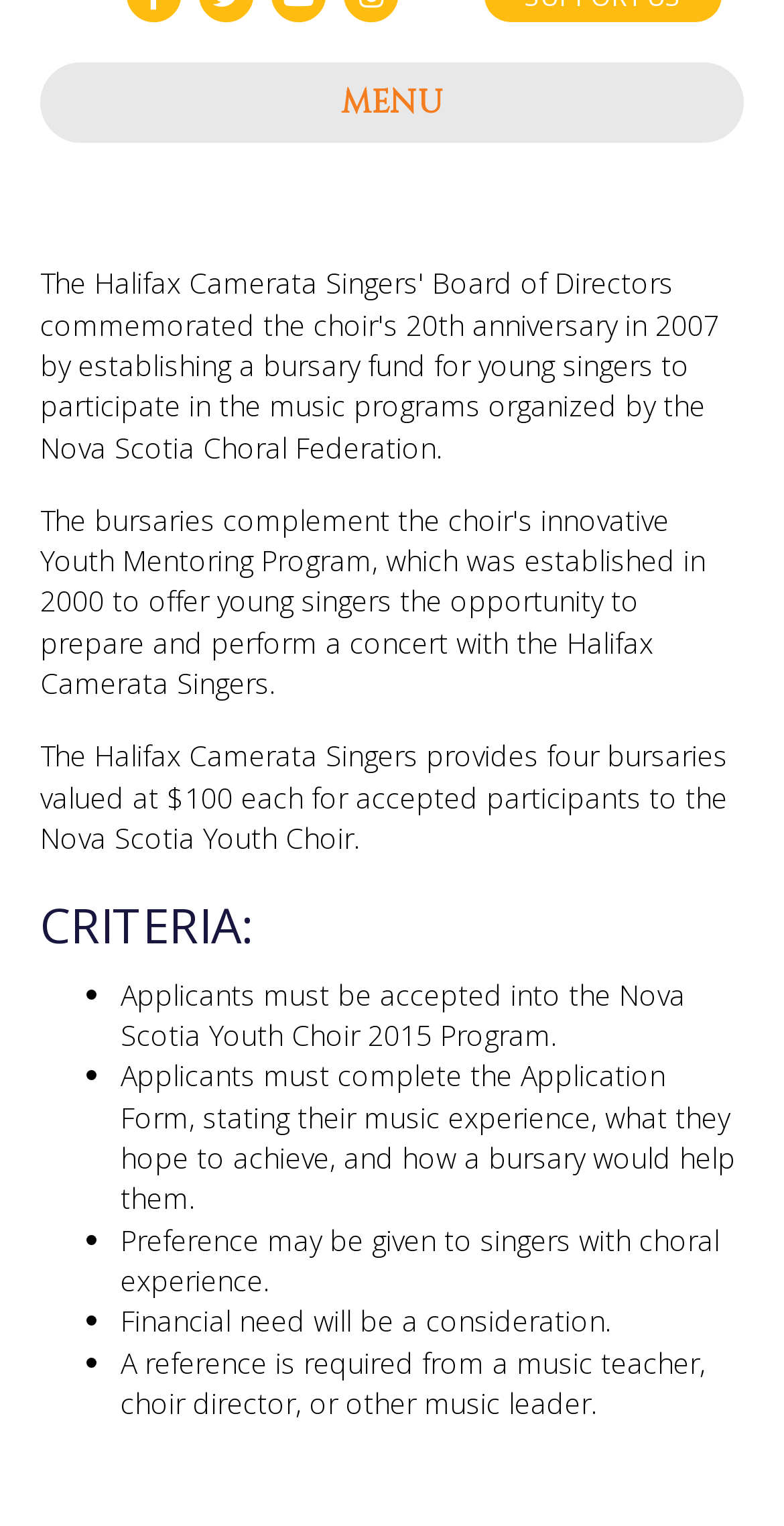Predict the bounding box coordinates for the UI element described as: "Menu". The coordinates should be four float numbers between 0 and 1, presented as [left, top, right, bottom].

[0.051, 0.041, 0.949, 0.094]